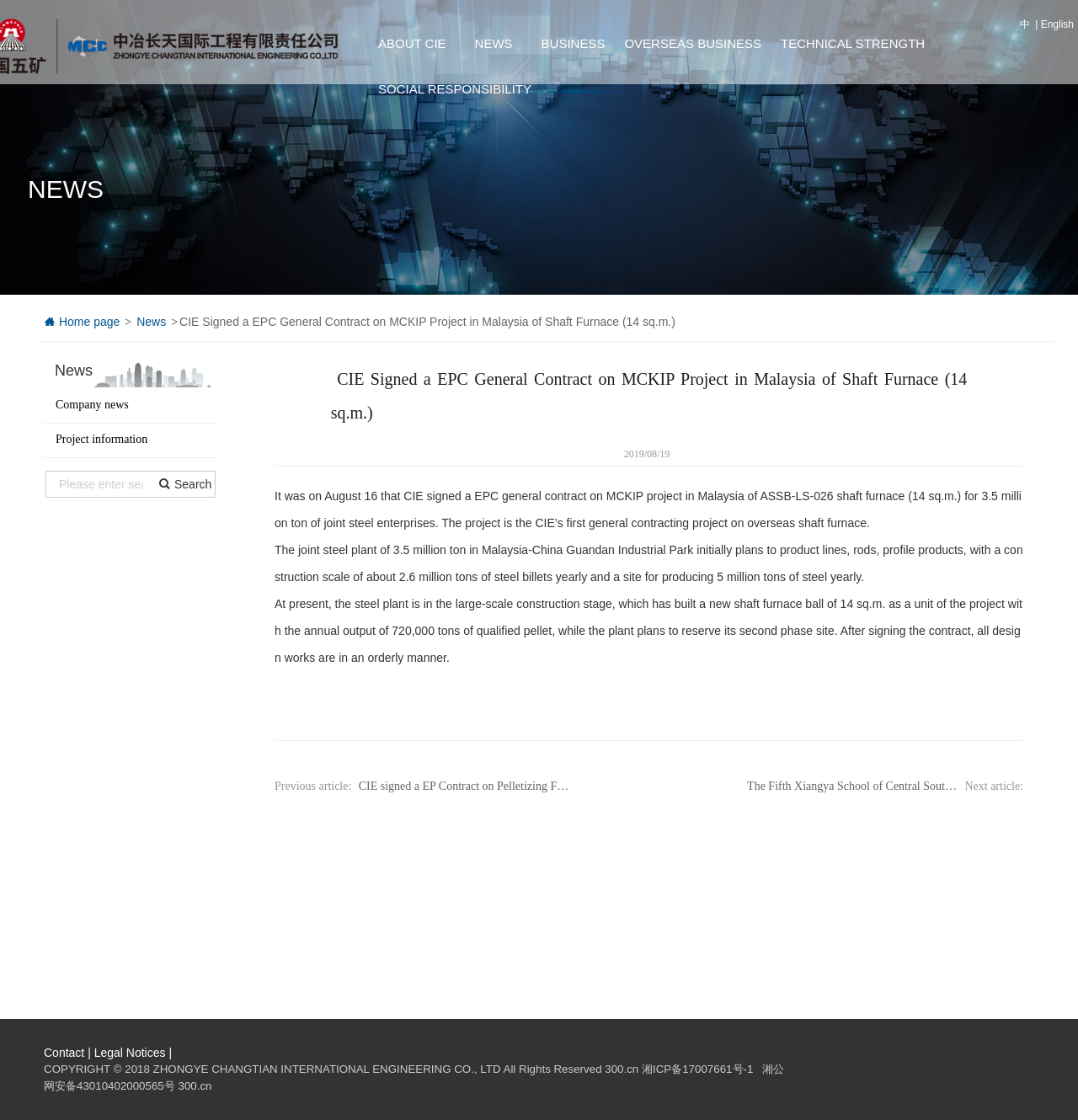What is the annual output of the steel plant?
Could you answer the question with a detailed and thorough explanation?

The joint steel plant of 3.5 million ton in Malaysia-China Guandan Industrial Park initially plans to product lines, rods, profile products, with a construction scale of about 2.6 million tons of steel billets yearly and a site for producing 5 million tons of steel yearly.